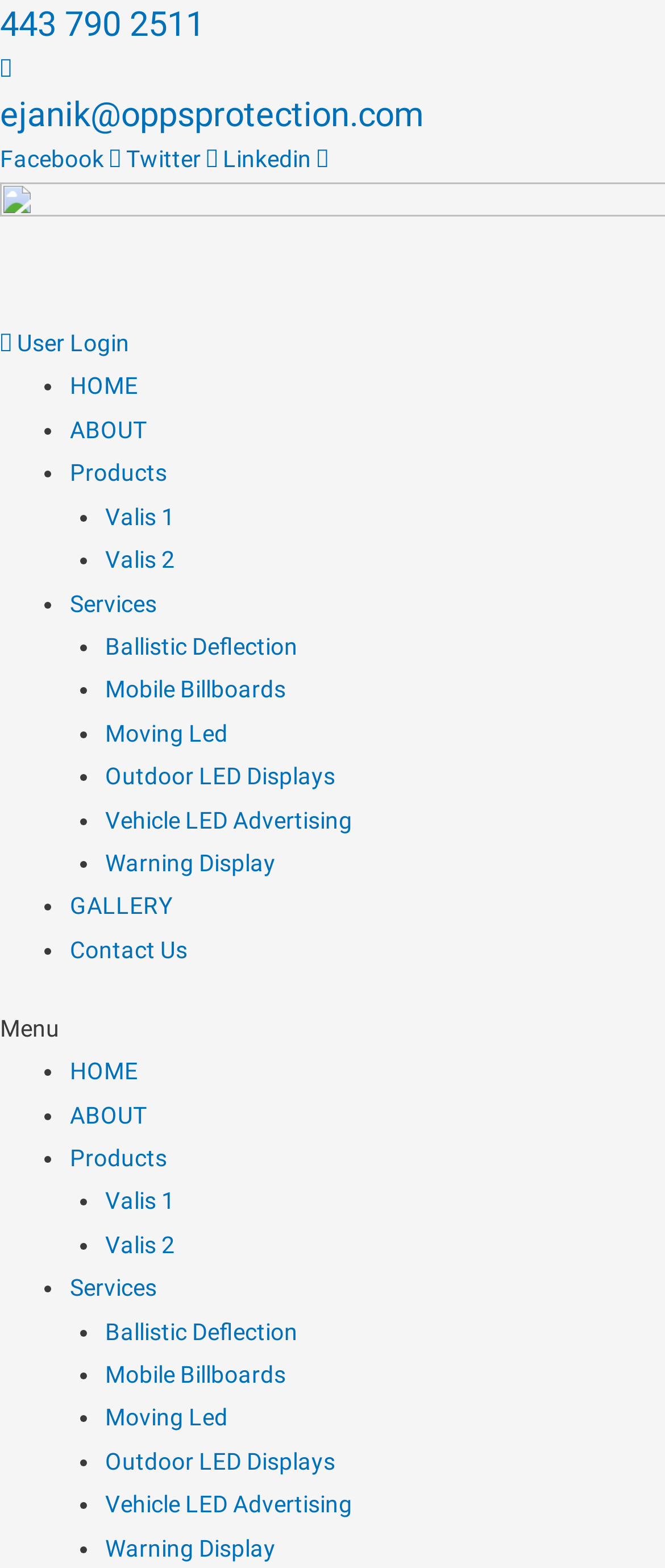Determine the bounding box coordinates of the clickable element to achieve the following action: 'Toggle the menu'. Provide the coordinates as four float values between 0 and 1, formatted as [left, top, right, bottom].

[0.0, 0.642, 1.0, 0.67]